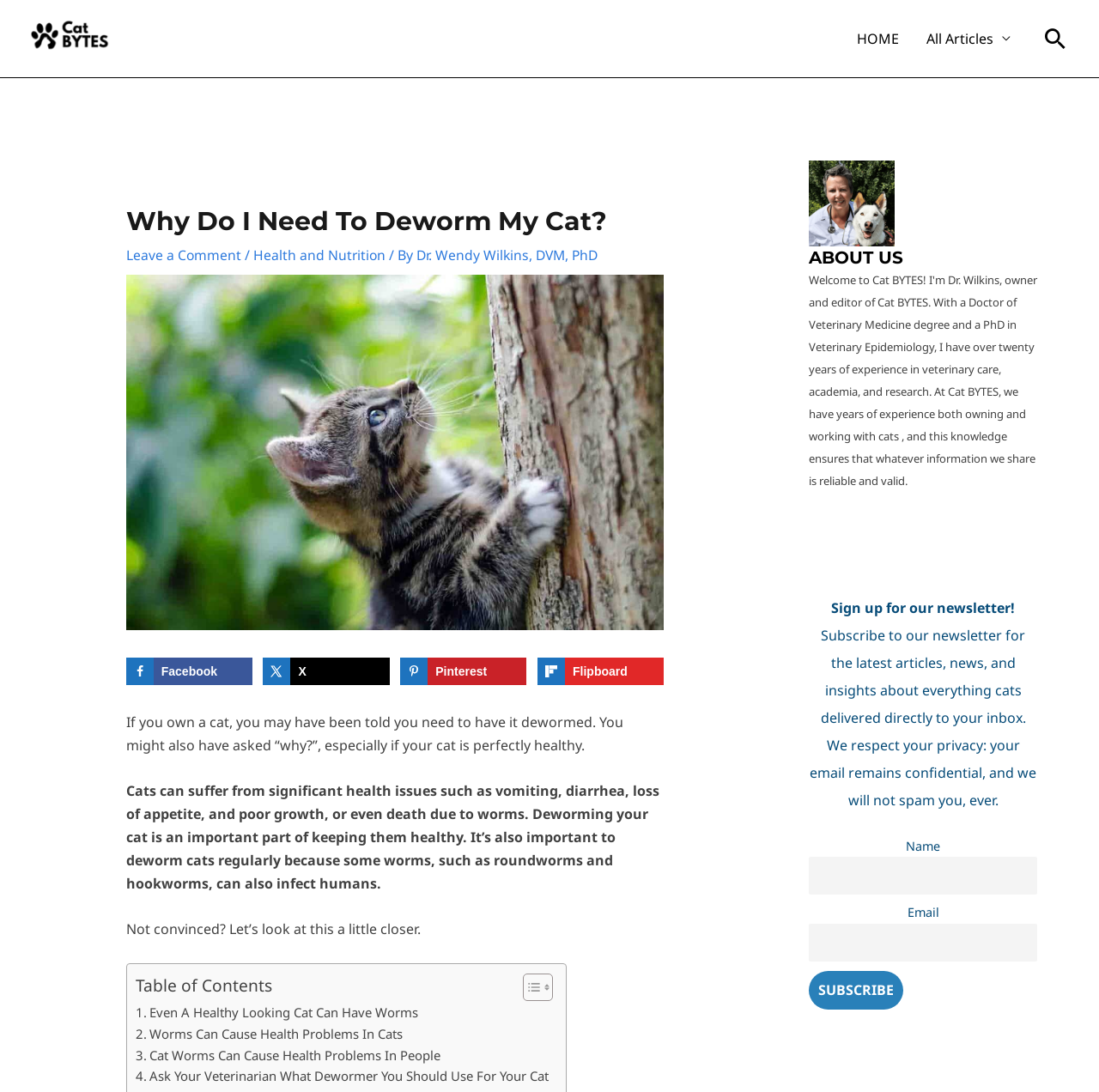From the webpage screenshot, predict the bounding box coordinates (top-left x, top-left y, bottom-right x, bottom-right y) for the UI element described here: X

[0.239, 0.603, 0.354, 0.628]